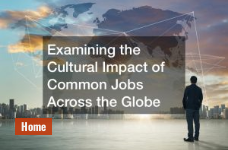What navigation option is prominently displayed?
Please respond to the question with a detailed and thorough explanation.

According to the caption, a 'Home' link is prominently displayed below the main title, indicating navigation options for viewers to explore the webpage.